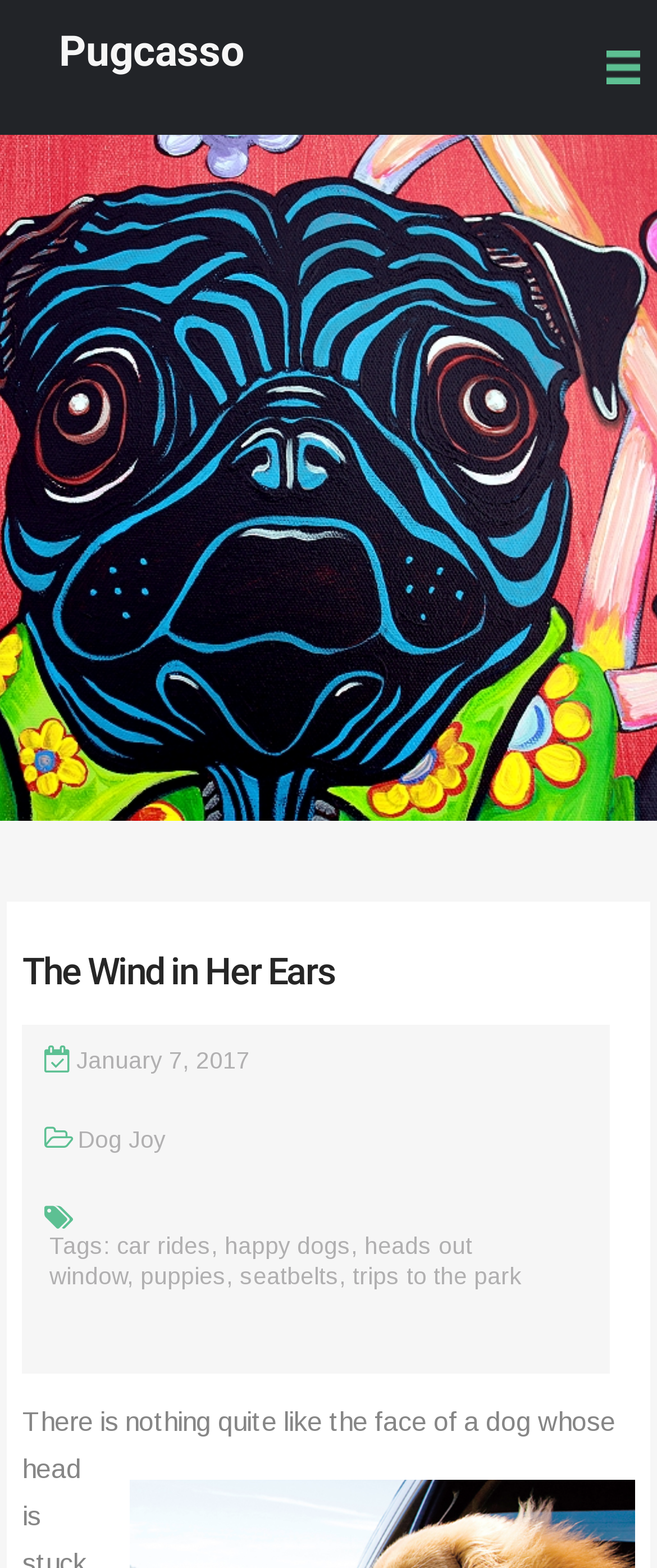Locate the bounding box coordinates of the area you need to click to fulfill this instruction: 'click the menu icon'. The coordinates must be in the form of four float numbers ranging from 0 to 1: [left, top, right, bottom].

[0.923, 0.032, 0.974, 0.054]